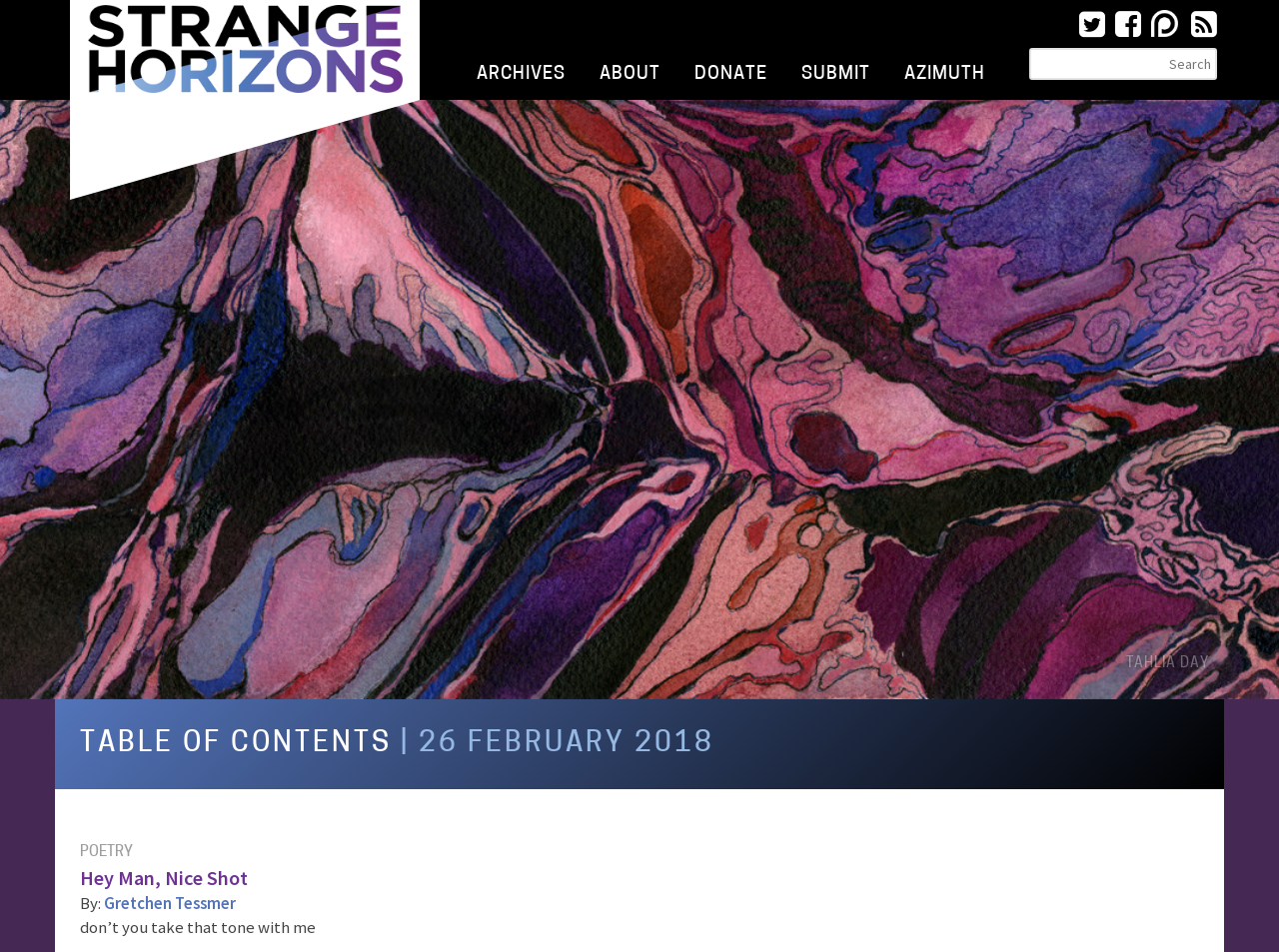Examine the image and give a thorough answer to the following question:
What is the author of the first article?

I looked at the links under the 'TABLE OF CONTENTS' section and found the author of the first article, which is 'Gretchen Tessmer'.